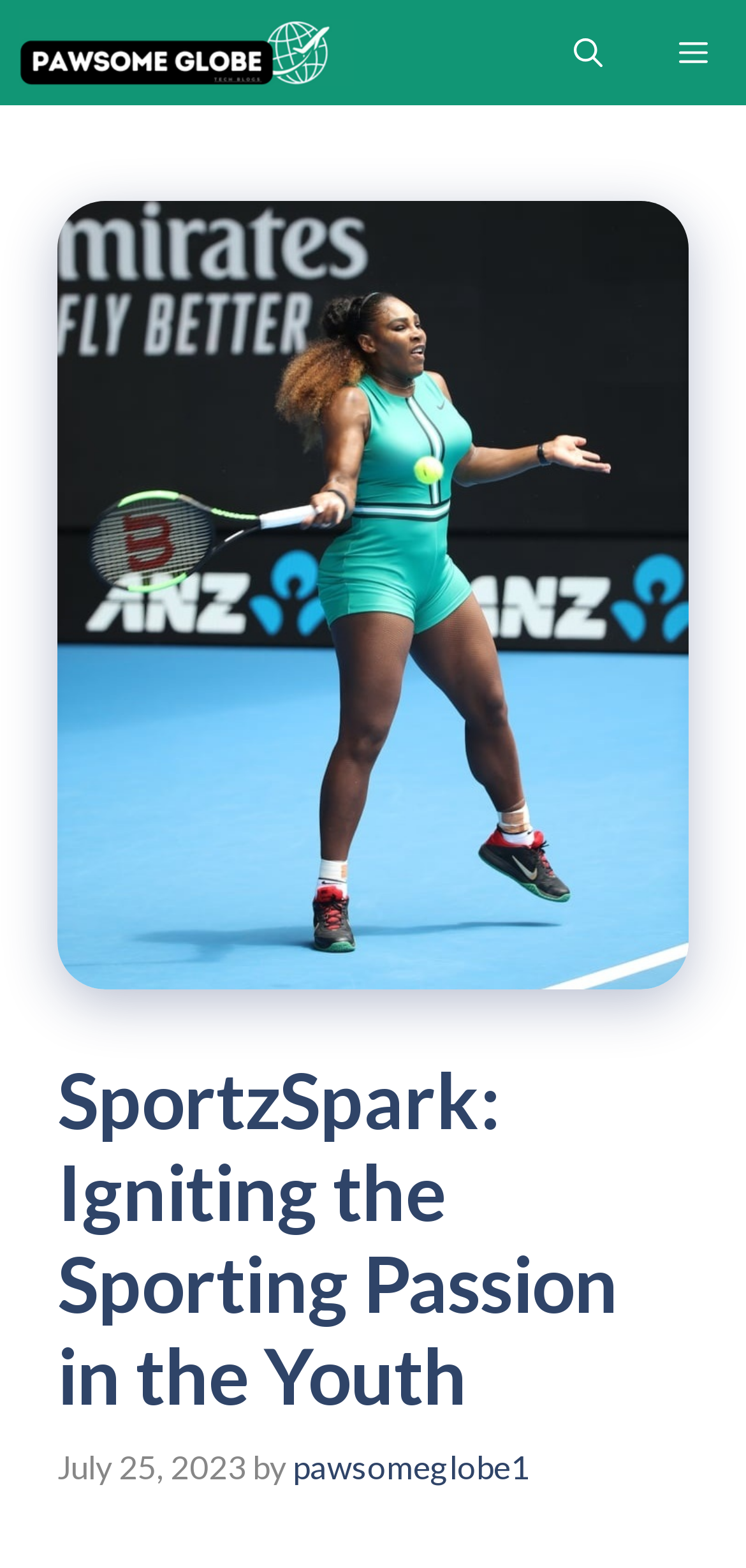Locate and provide the bounding box coordinates for the HTML element that matches this description: "title="Pawsome Globe"".

[0.026, 0.0, 0.474, 0.067]